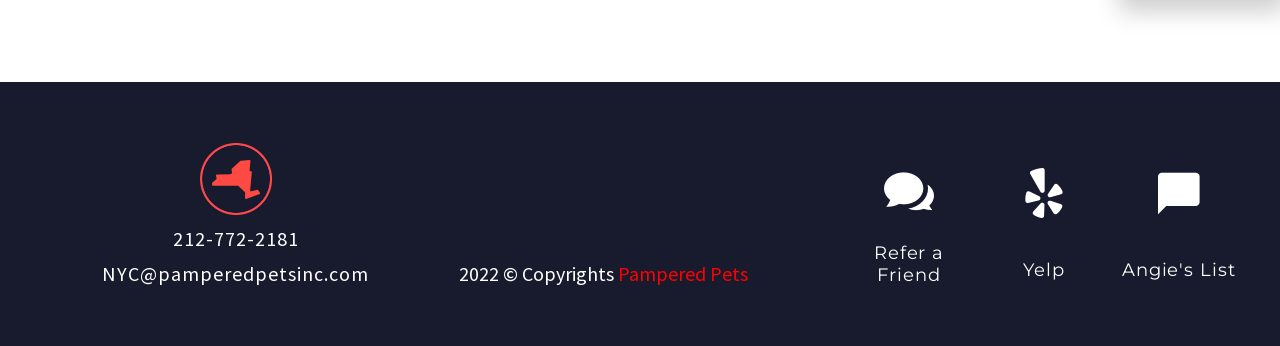What is the copyright year? Observe the screenshot and provide a one-word or short phrase answer.

2022